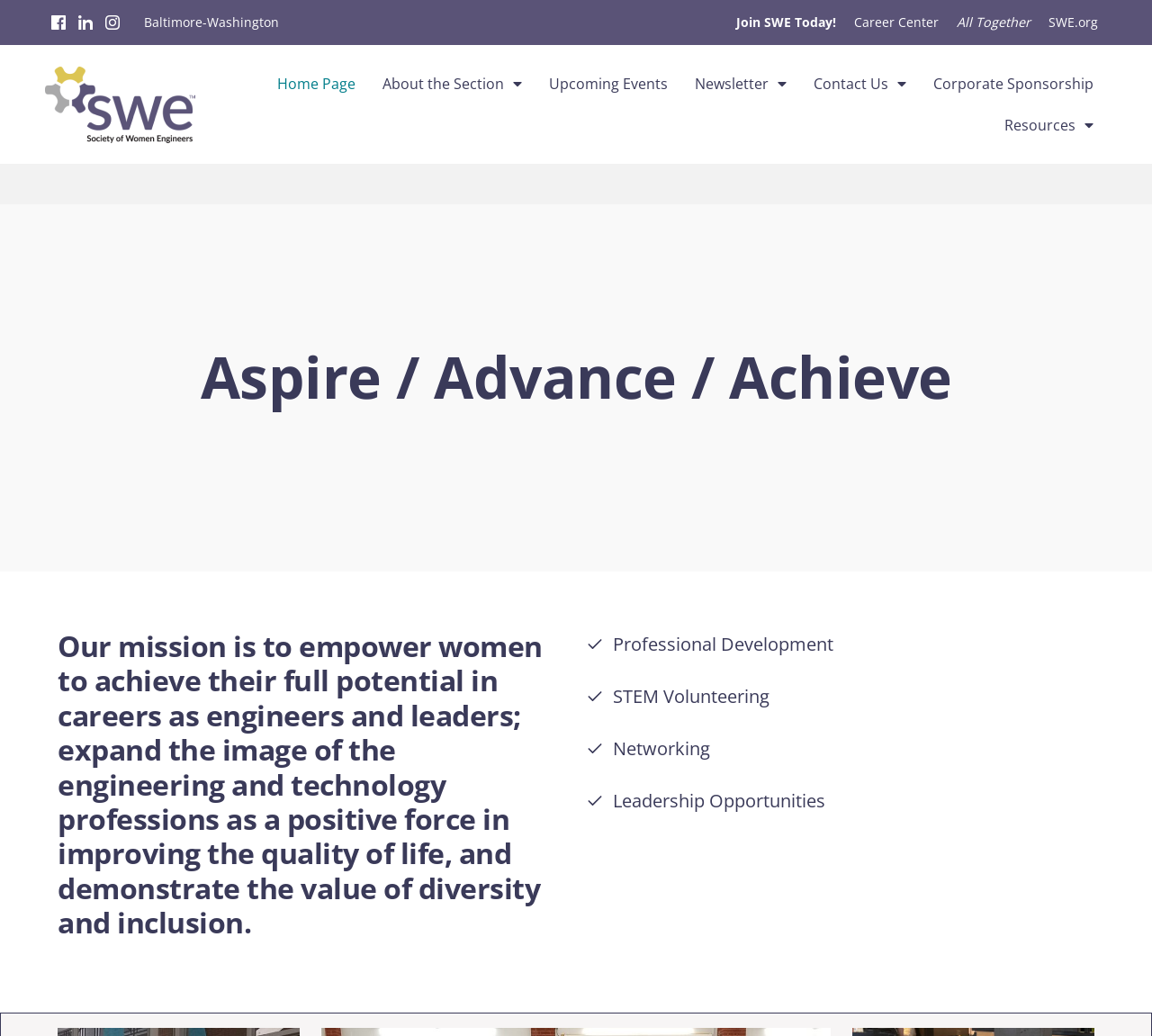Please specify the bounding box coordinates of the clickable section necessary to execute the following command: "Go to 'Upcoming Events'".

[0.465, 0.061, 0.591, 0.101]